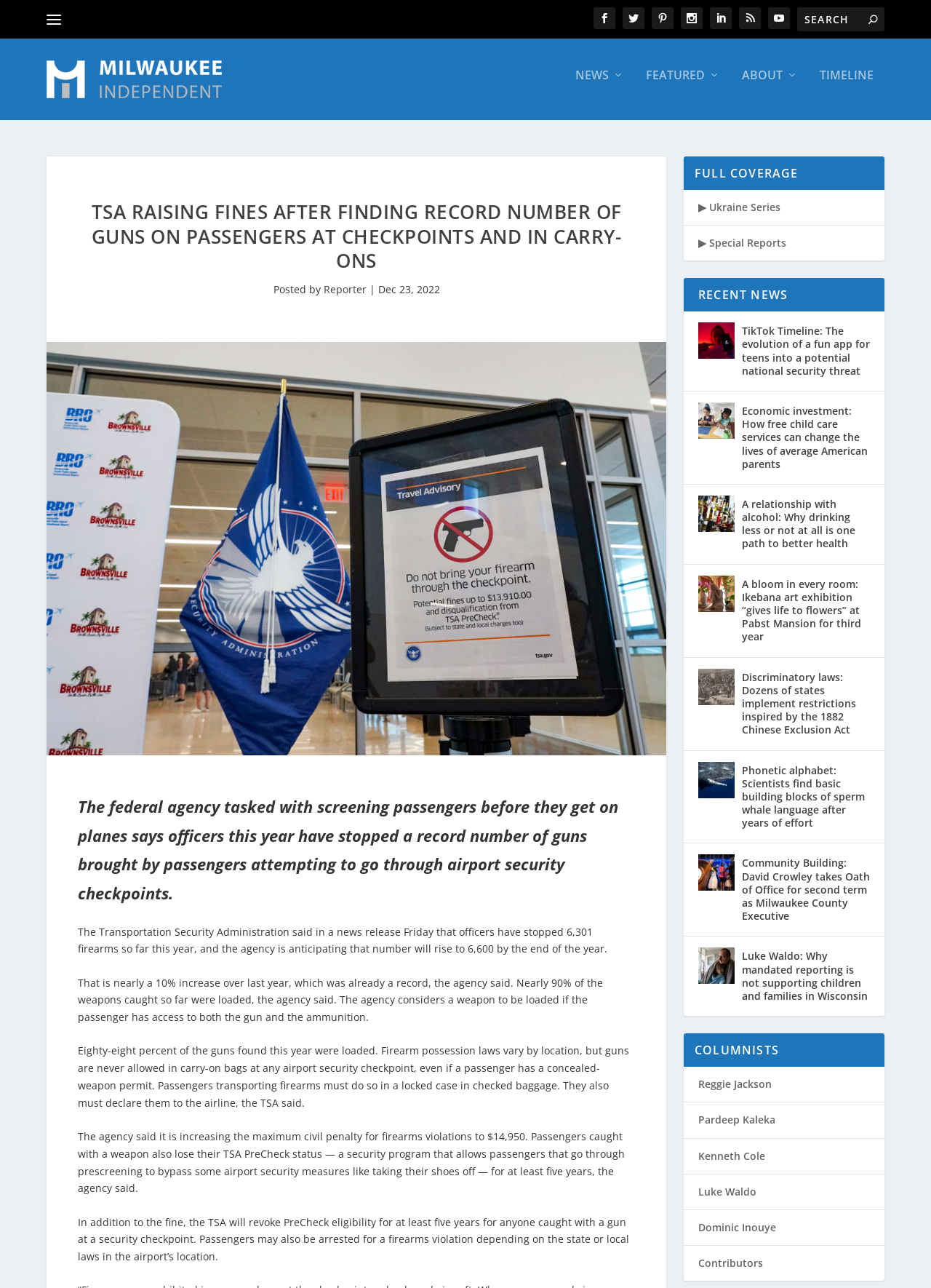Produce a meticulous description of the webpage.

This webpage is about news articles, specifically featuring an article about the Transportation Security Administration (TSA) raising fines after finding a record number of guns on passengers at checkpoints and in carry-ons. 

At the top of the page, there is a search bar with a search icon and a searchbox labeled "Search for:". Below the search bar, there are several links to social media platforms, represented by icons. 

To the left of the search bar, there is a link to "Milwaukee Independent" with an accompanying image. 

The main article is titled "TSA RAISING FINES AFTER FINDING RECORD NUMBER OF GUNS ON PASSENGERS AT CHECKPOINTS AND IN CARRY-ONS" and is written by a reporter. The article discusses the TSA's record-breaking number of guns found on passengers and the increase in fines for firearms violations. 

Below the main article, there are several sections, including "FULL COVERAGE", "RECENT NEWS", and "COLUMNISTS". The "FULL COVERAGE" section has two links to series of articles, "Ukraine Series" and "Special Reports". The "RECENT NEWS" section features several news articles with images, including "TikTok Timeline: The evolution of a fun app for teens into a potential national security threat", "Economic investment: How free child care services can change the lives of average American parents", and several others. The "COLUMNISTS" section lists several columnists, including Reggie Jackson, Pardeep Kaleka, and Luke Waldo, with links to their articles. 

At the top of the page, there are also several links to main categories, including "NEWS", "FEATURED", "ABOUT", and "TIMELINE".